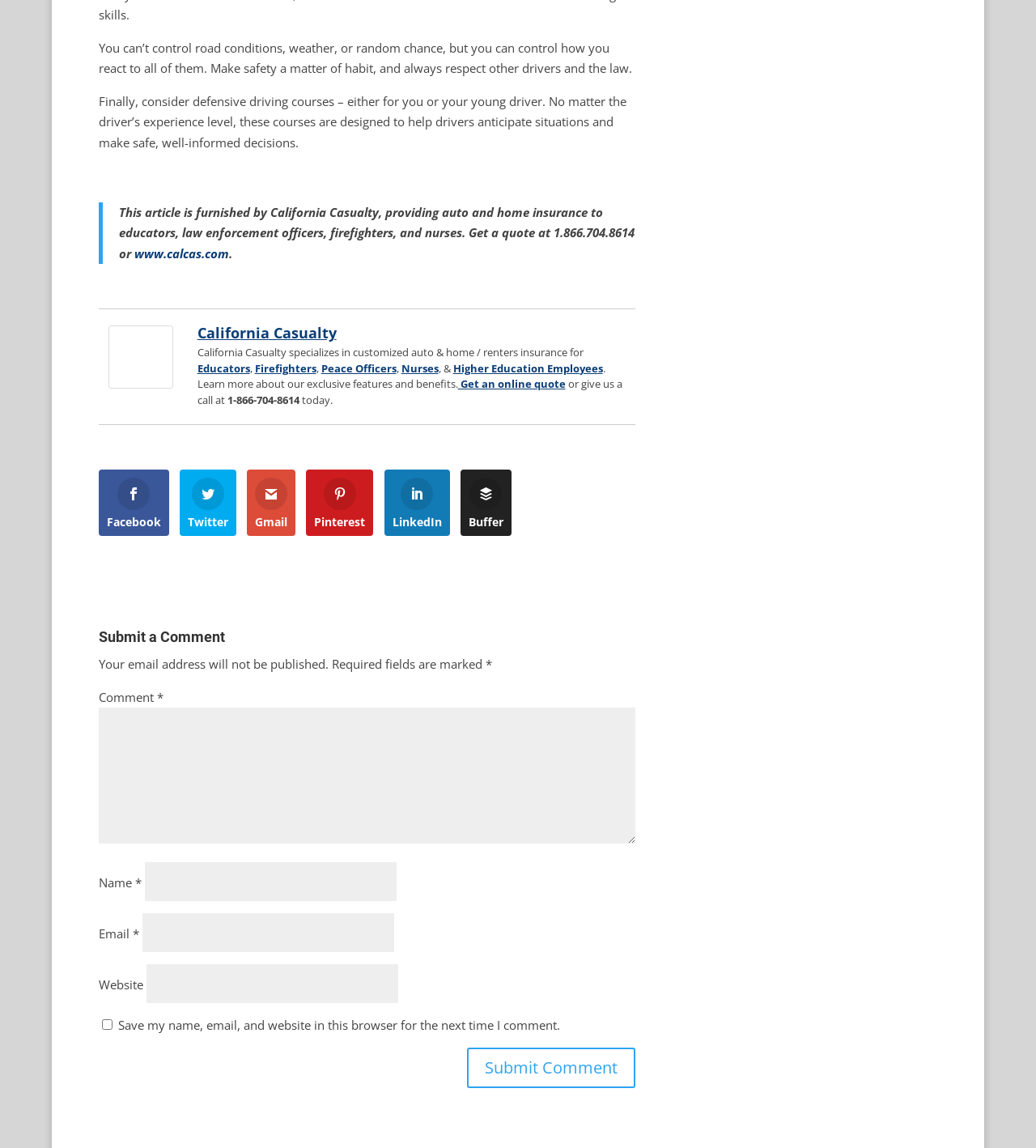Determine the bounding box coordinates for the clickable element to execute this instruction: "Get an online quote". Provide the coordinates as four float numbers between 0 and 1, i.e., [left, top, right, bottom].

[0.442, 0.328, 0.546, 0.341]